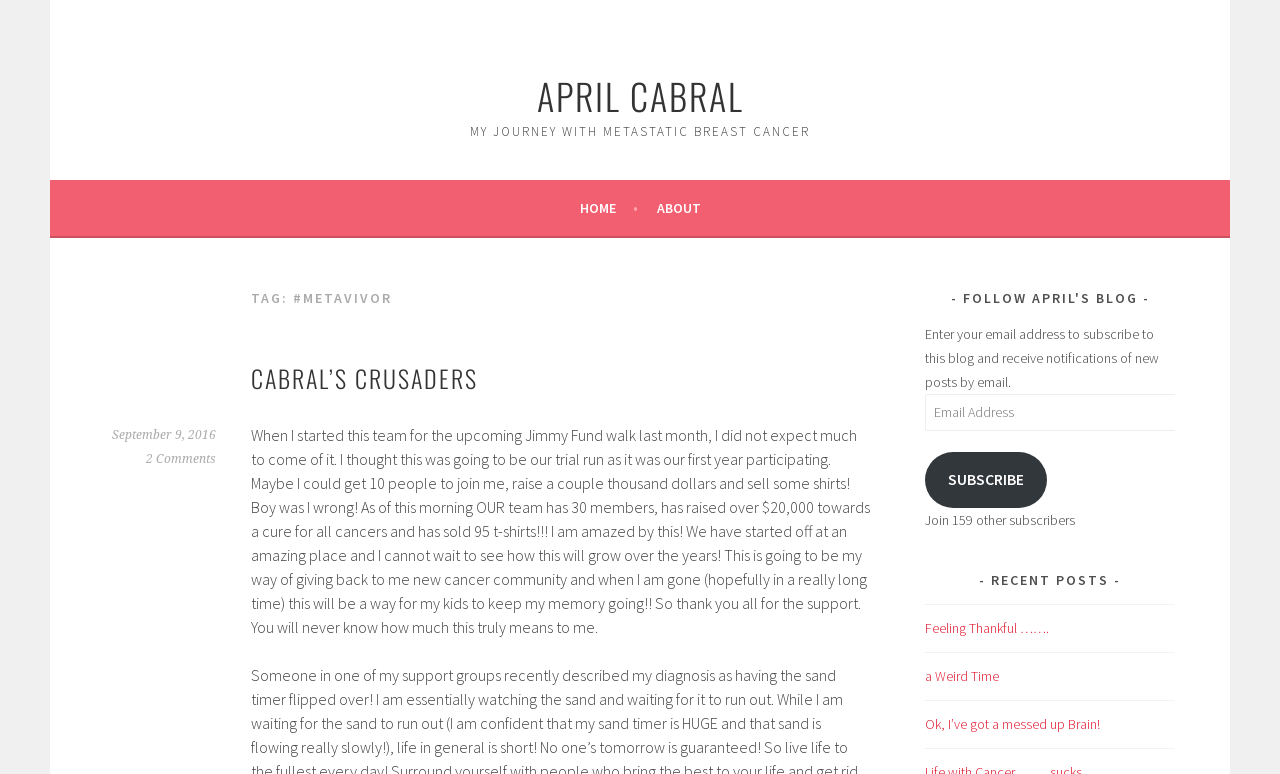Provide a thorough description of the webpage you see.

This webpage is a personal blog belonging to April Cabral, who is sharing her journey with metastatic breast cancer. At the top of the page, there is a large heading with her name, "APRIL CABRAL", which is also a link. Below this, there is another heading that describes the purpose of the blog, "MY JOURNEY WITH METASTATIC BREAST CANCER".

On the top-right side of the page, there are three links: "HOME •", "ABOUT", and a tag "#METAVIVOR". Below these links, there is a section with a heading "CABRAL’S CRUSADERS", which contains a link to the same title. 

The main content of the page is a blog post, which is a personal story about April's experience with the Jimmy Fund walk. The post is dated September 9, 2016, and has 2 comments. The text describes April's surprise and gratitude for the overwhelming support she received for her team, which has raised over $20,000 and sold 95 t-shirts.

On the right side of the page, there is a section with a heading "- FOLLOW APRIL'S BLOG -", which allows visitors to subscribe to the blog via email. There is a textbox to enter an email address, a subscribe button, and a note that 159 other subscribers have already joined.

Below the subscription section, there is another heading "- RECENT POSTS -", which lists three recent blog posts with links: "Feeling Thankful …….", "a Weird Time", and "Ok, I’ve got a messed up Brain!".